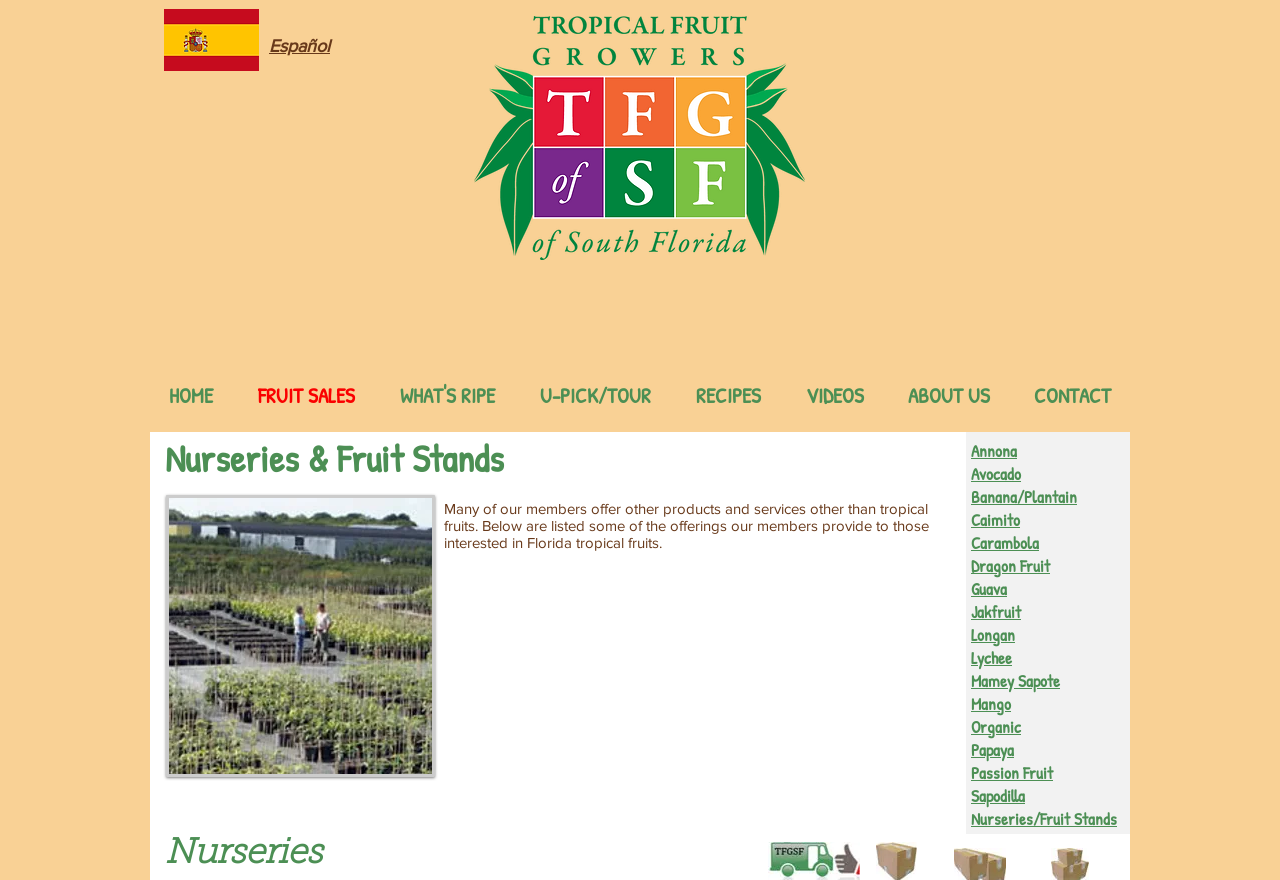Provide the bounding box coordinates of the UI element that matches the description: "0 Solutions".

None